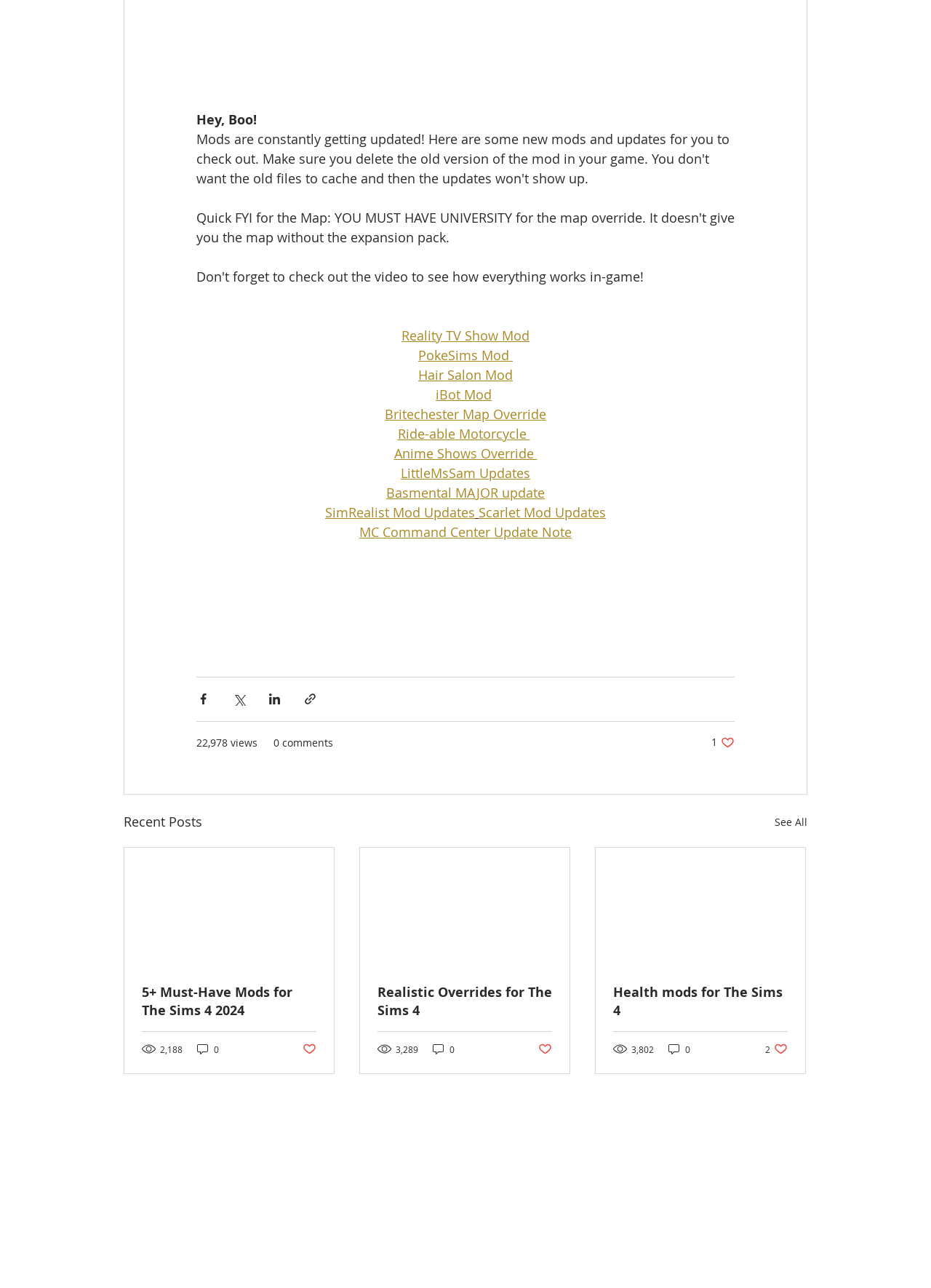Pinpoint the bounding box coordinates of the area that should be clicked to complete the following instruction: "See all recent posts". The coordinates must be given as four float numbers between 0 and 1, i.e., [left, top, right, bottom].

[0.832, 0.63, 0.867, 0.646]